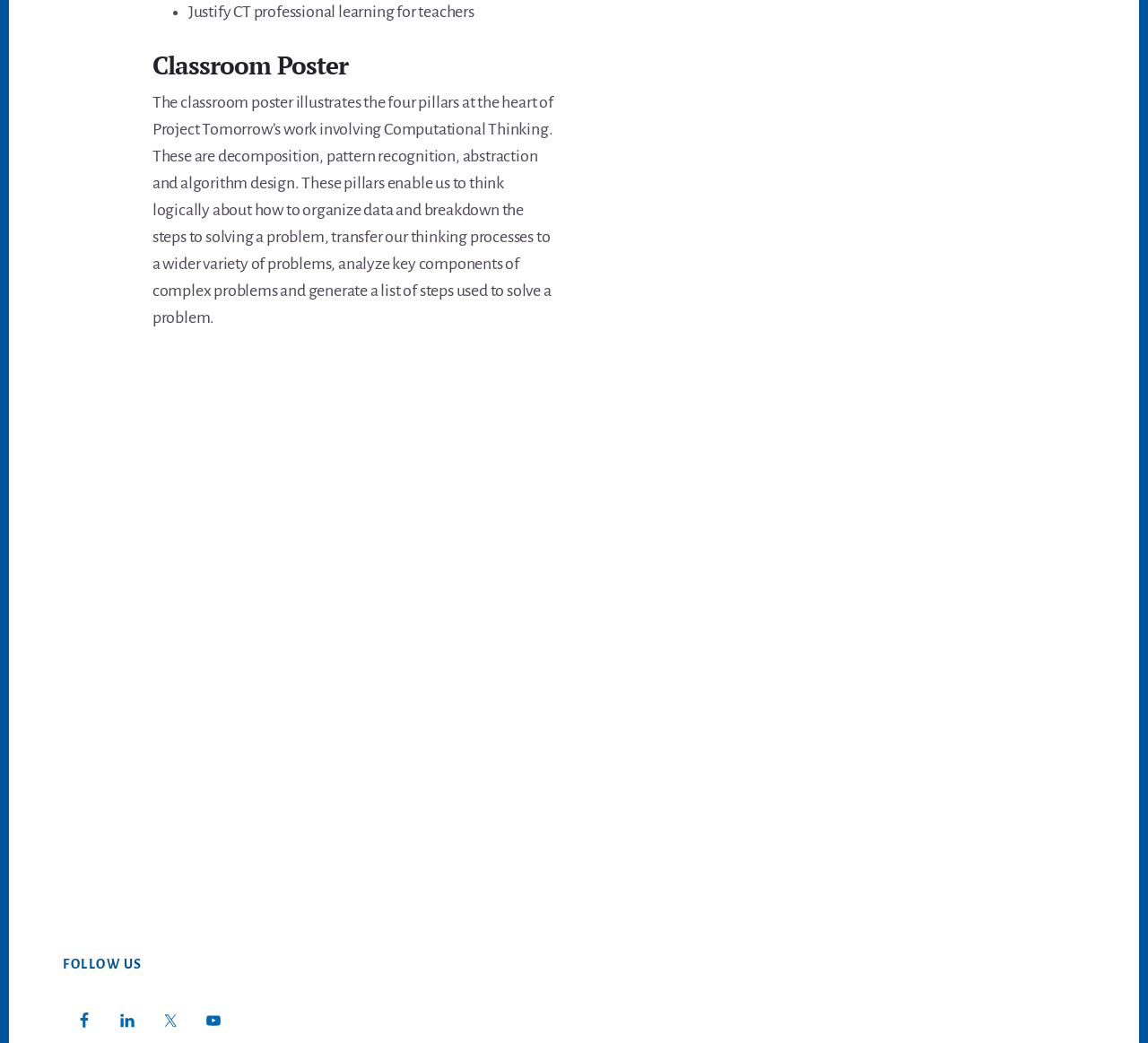Utilize the details in the image to give a detailed response to the question: What are the four pillars of Computational Thinking?

The four pillars of Computational Thinking are decomposition, pattern recognition, abstraction, and algorithm design, which are mentioned in the static text element with the description 'These pillars enable us to think logically about how to organize data and breakdown the steps to solving a problem, transfer our thinking processes to a wider variety of problems, analyze key components of complex problems and generate a list of steps used to solve a problem.'